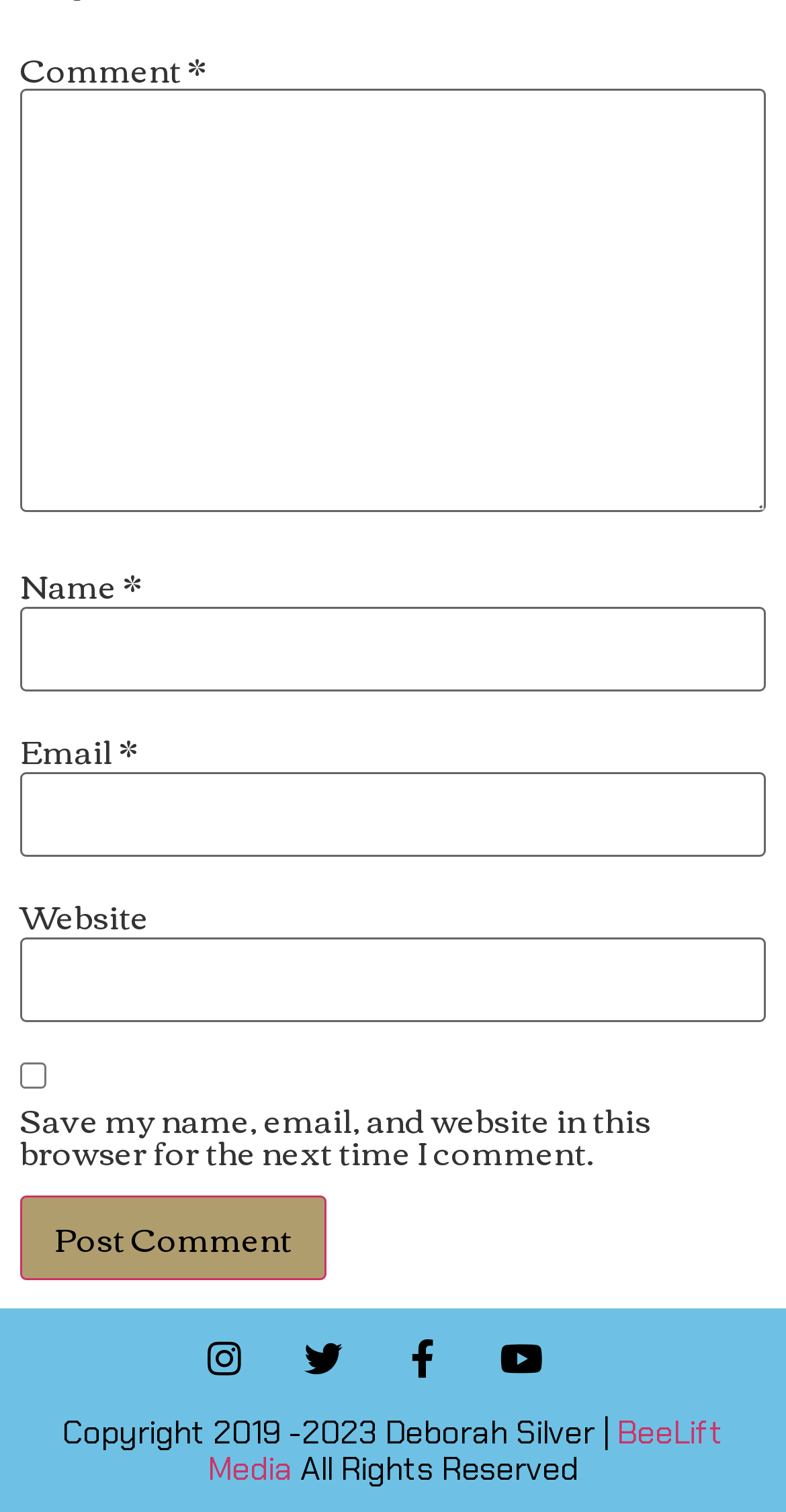Specify the bounding box coordinates of the element's area that should be clicked to execute the given instruction: "Input your email". The coordinates should be four float numbers between 0 and 1, i.e., [left, top, right, bottom].

[0.026, 0.51, 0.974, 0.566]